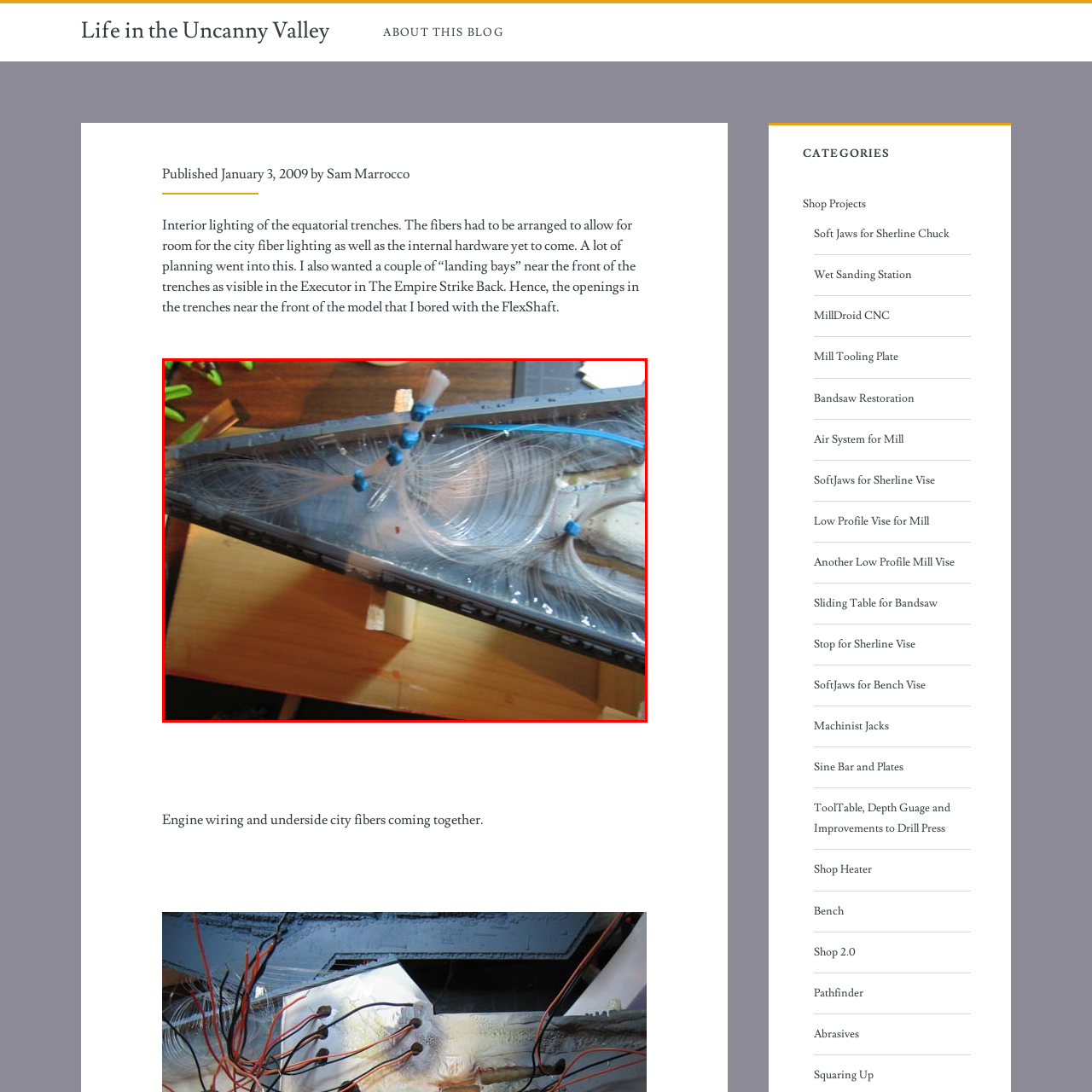What is the structure likely representing?
Observe the image within the red bounding box and give a detailed and thorough answer to the question.

The image depicts the intricate internal wiring setup within a model, likely representing an engineered space or structure, suggesting that the structure is a model of an engineered space or structure, possibly a city or building.